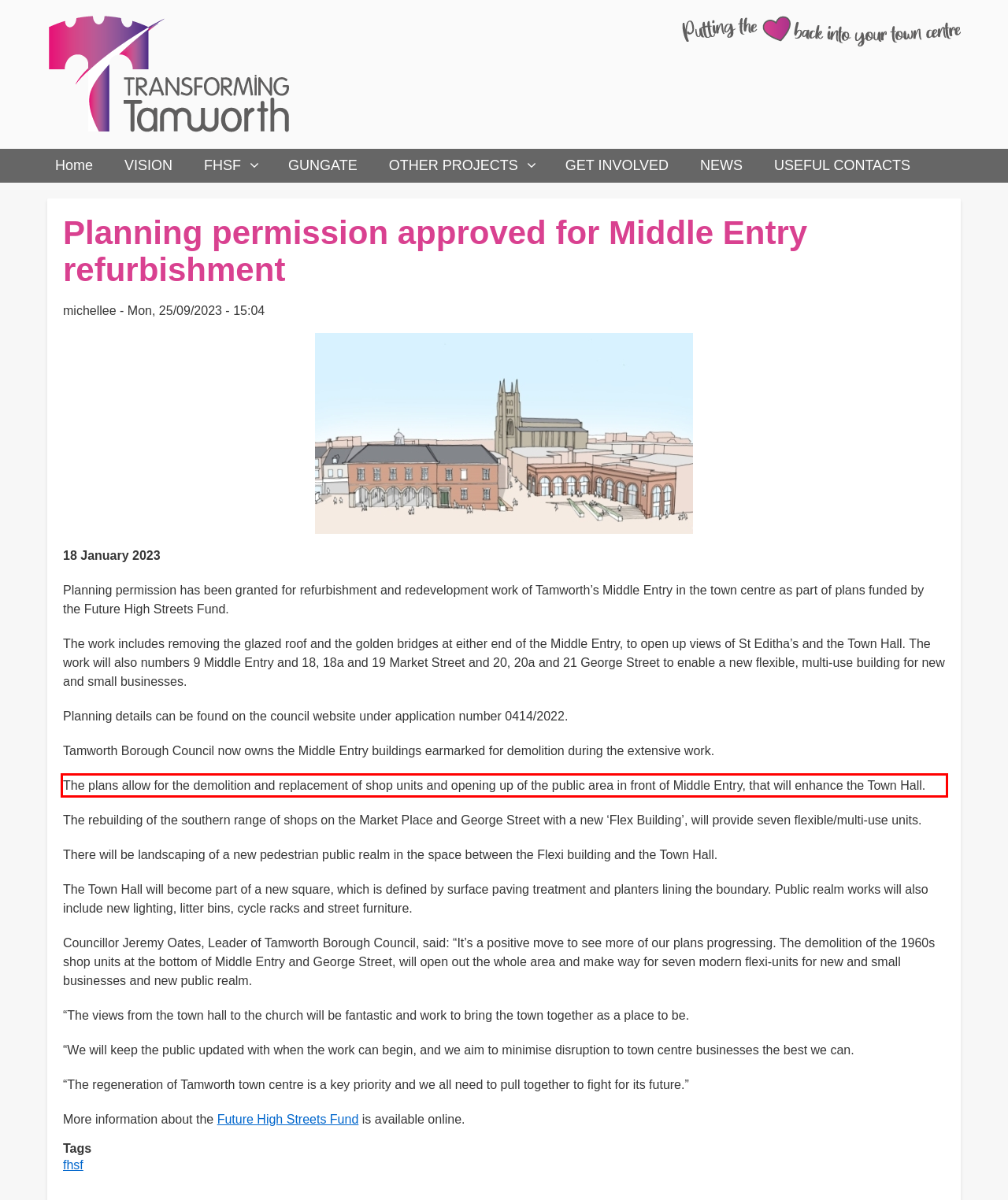View the screenshot of the webpage and identify the UI element surrounded by a red bounding box. Extract the text contained within this red bounding box.

The plans allow for the demolition and replacement of shop units and opening up of the public area in front of Middle Entry, that will enhance the Town Hall.